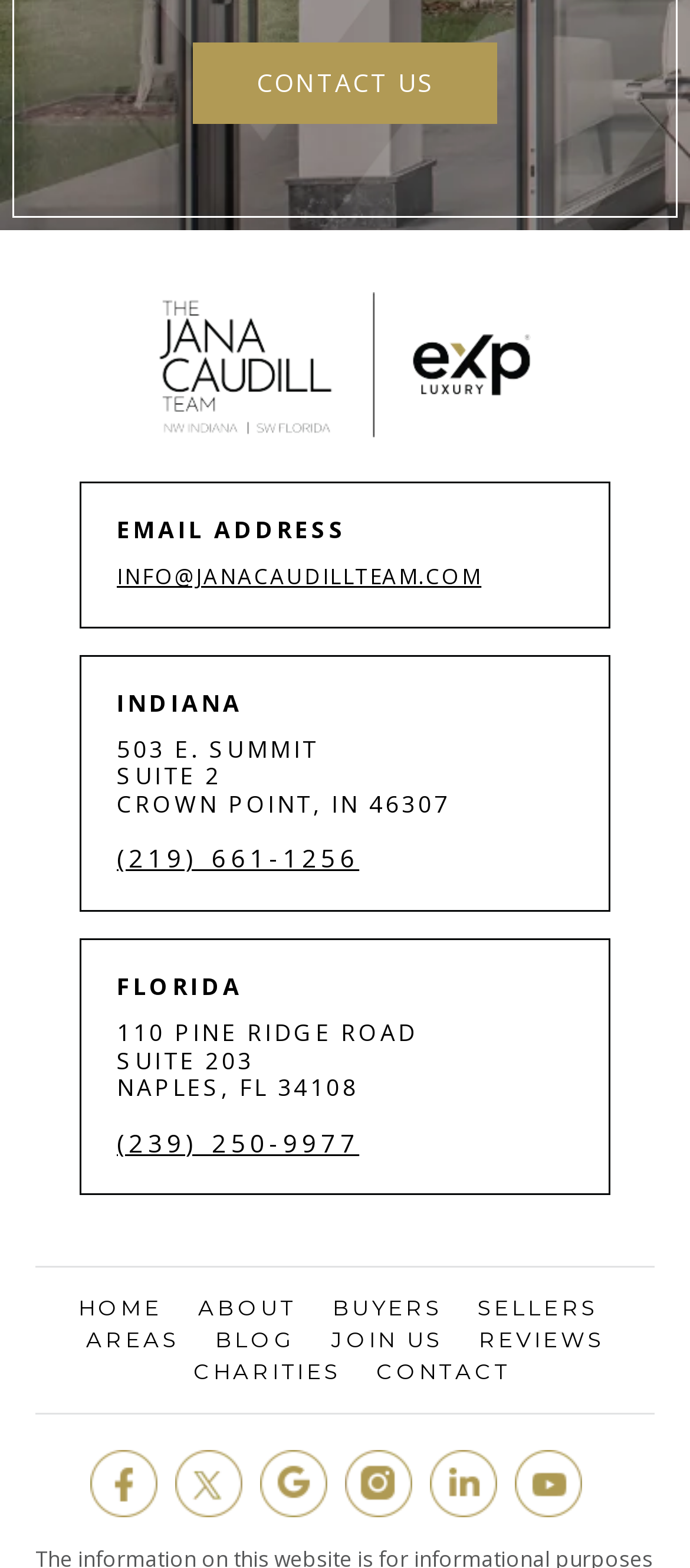Please answer the following question using a single word or phrase: 
What is the name of the team?

The Jana Caudill Team